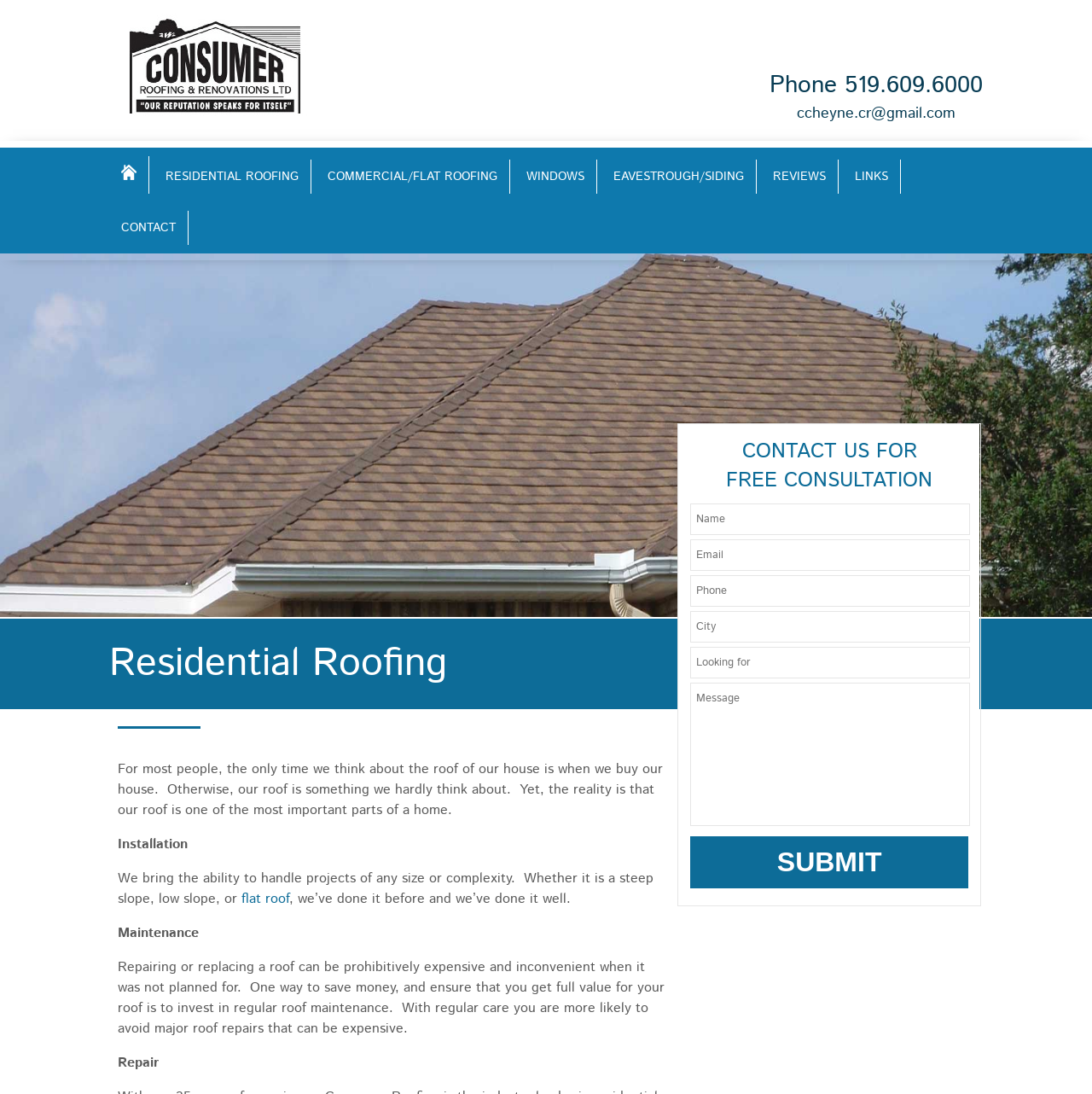Provide the bounding box coordinates of the HTML element this sentence describes: "name="message" placeholder="Message"". The bounding box coordinates consist of four float numbers between 0 and 1, i.e., [left, top, right, bottom].

[0.632, 0.624, 0.888, 0.755]